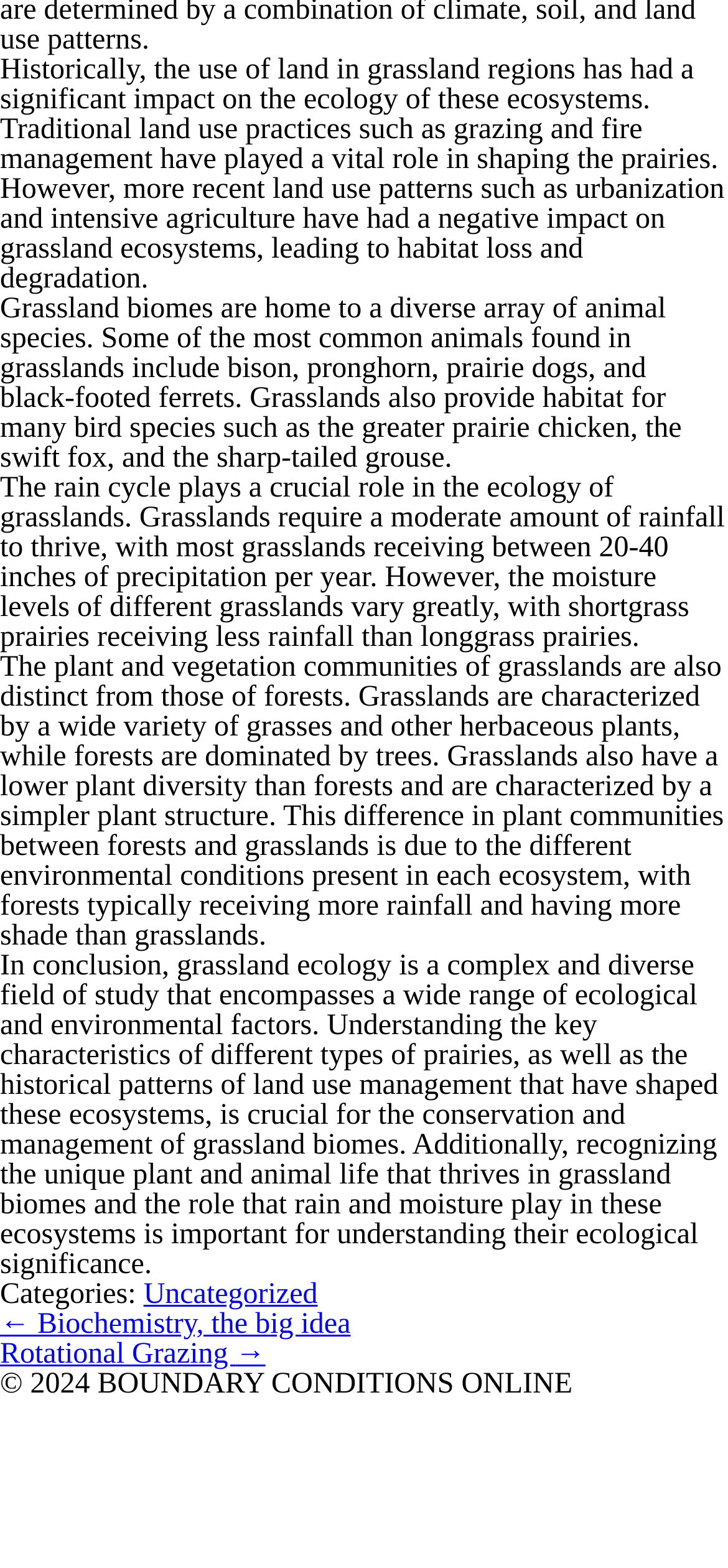What is the typical amount of rainfall received by grasslands?
Please provide a single word or phrase as your answer based on the screenshot.

20-40 inches per year